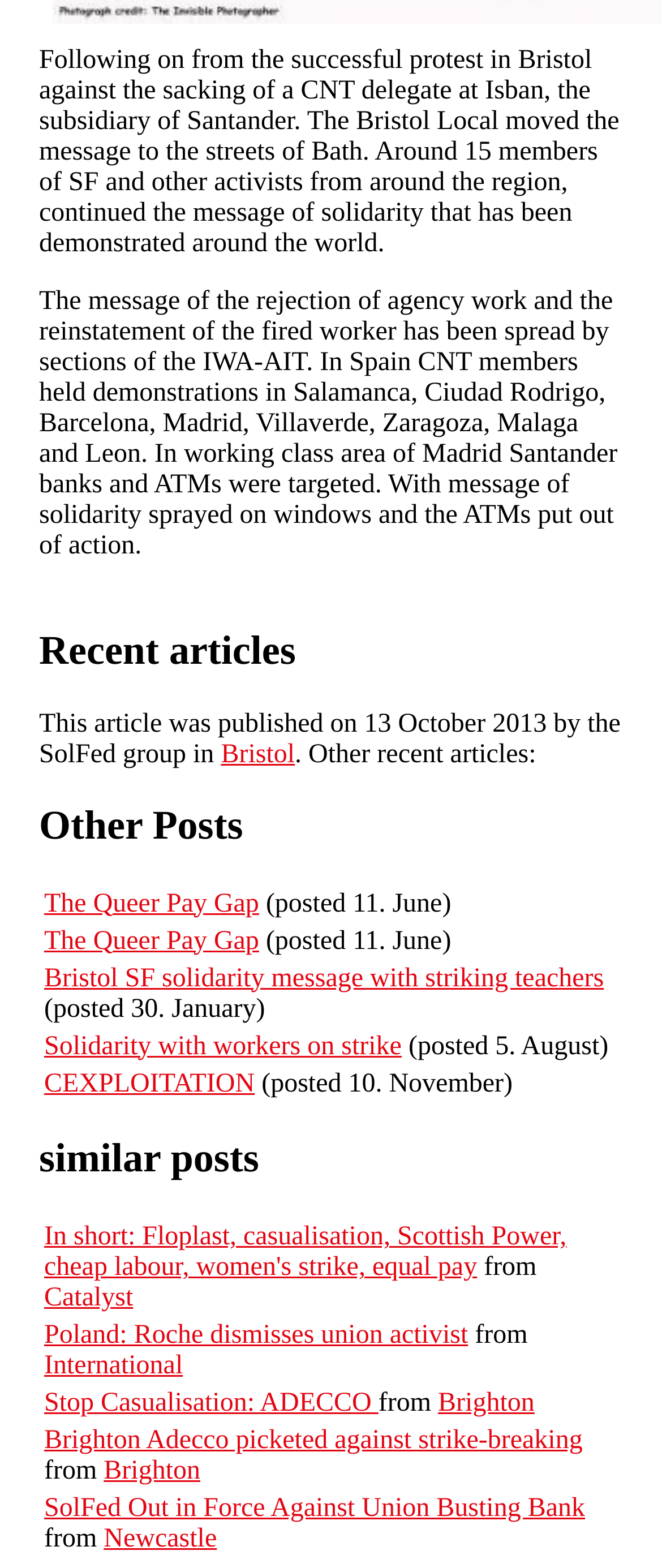Determine the bounding box coordinates of the section to be clicked to follow the instruction: "Read summary". The coordinates should be given as four float numbers between 0 and 1, formatted as [left, top, right, bottom].

None